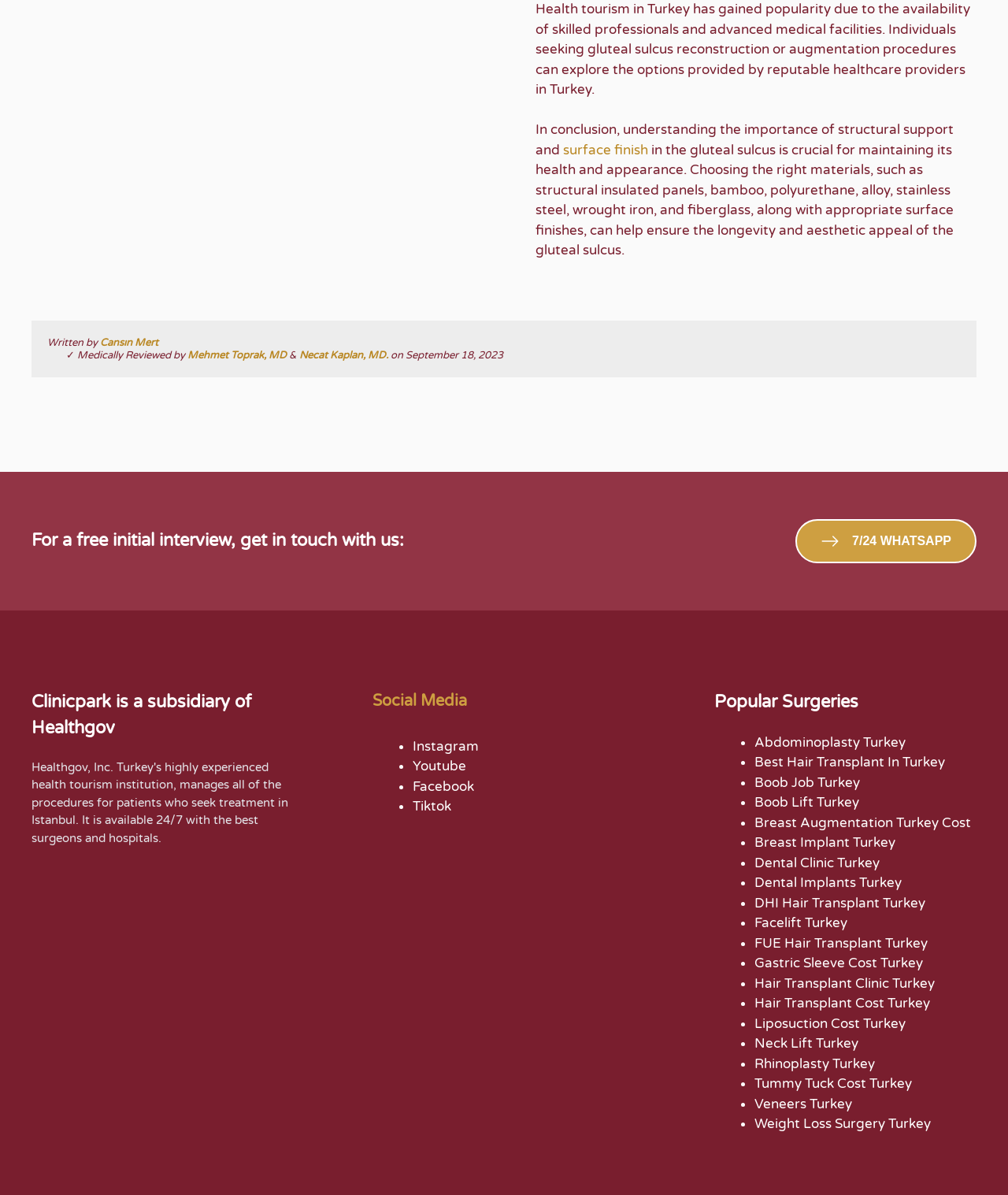What is the topic of the webpage?
Based on the screenshot, provide your answer in one word or phrase.

Health tourism in Turkey